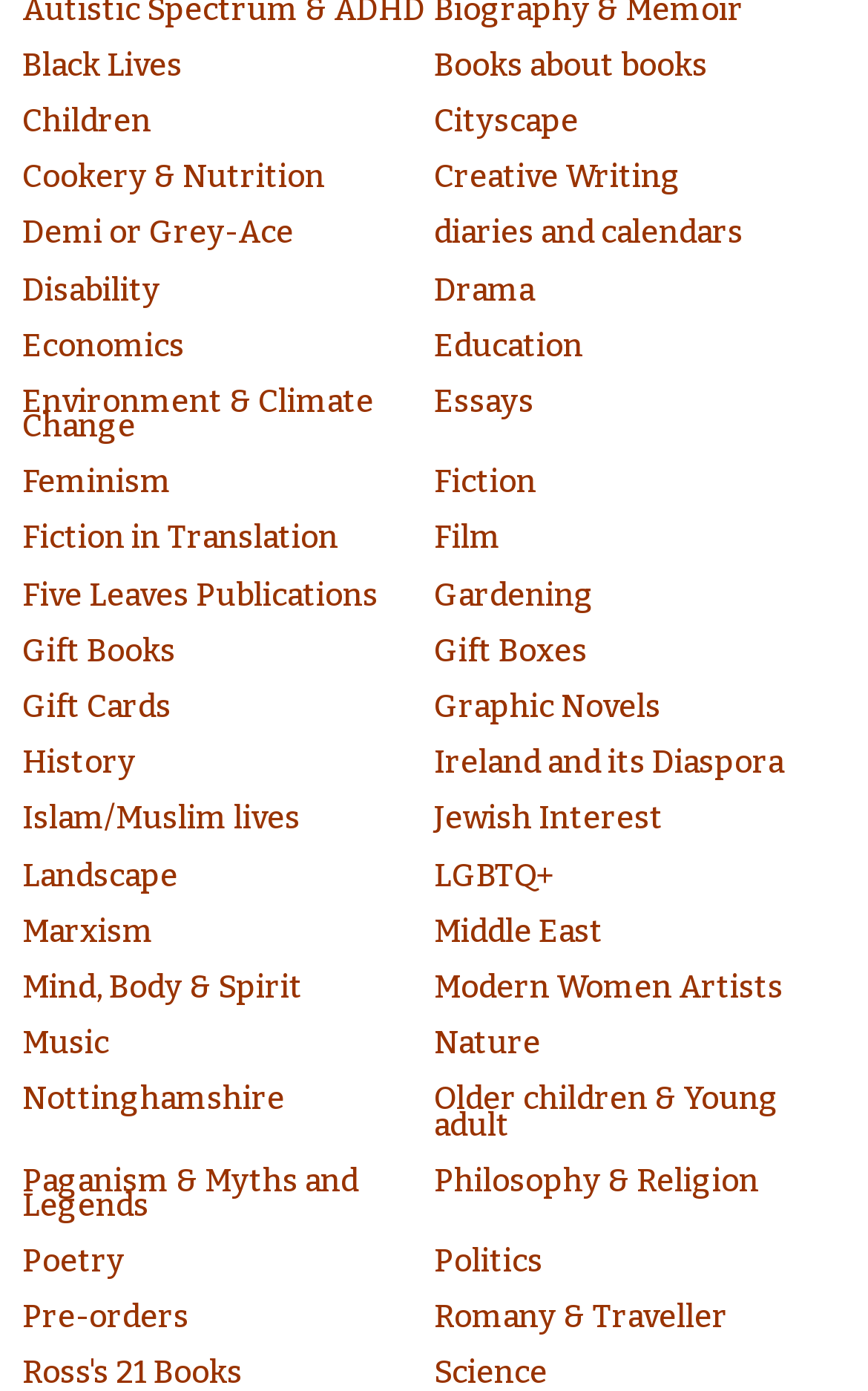Indicate the bounding box coordinates of the clickable region to achieve the following instruction: "Learn about Cookery & Nutrition."

[0.026, 0.108, 0.5, 0.148]